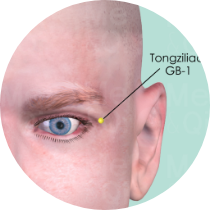Provide a comprehensive description of the image.

This image depicts the acupuncture point known as Tongziliao GB-1, which is located laterally to the outer canthus of the eye. The illustration shows a close-up of a human head, emphasizing the position of the acupoint marked by a small yellow dot. It highlights the anatomical context, indicating its placement in a depression on the lateral side of the orbit. This point is often referenced in traditional Chinese medicine (TCM) for its reputed efficacy in addressing various eye conditions, including myopia. The image serves as an informative visual guide for practitioners and students of acupuncture and TCM, promoting a deeper understanding of acupoint locations.